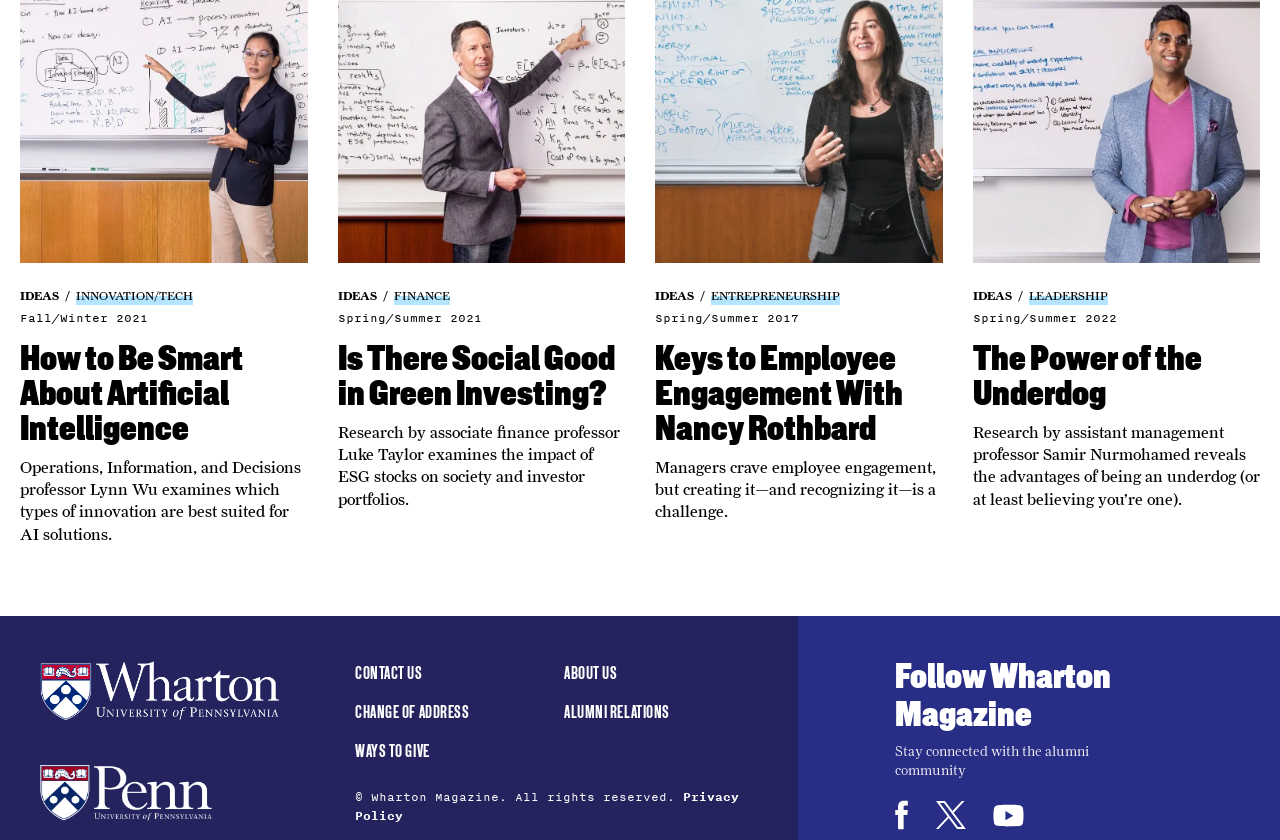Please specify the bounding box coordinates of the clickable region necessary for completing the following instruction: "Read the article 'How to Be Smart About Artificial Intelligence'". The coordinates must consist of four float numbers between 0 and 1, i.e., [left, top, right, bottom].

[0.016, 0.4, 0.24, 0.65]